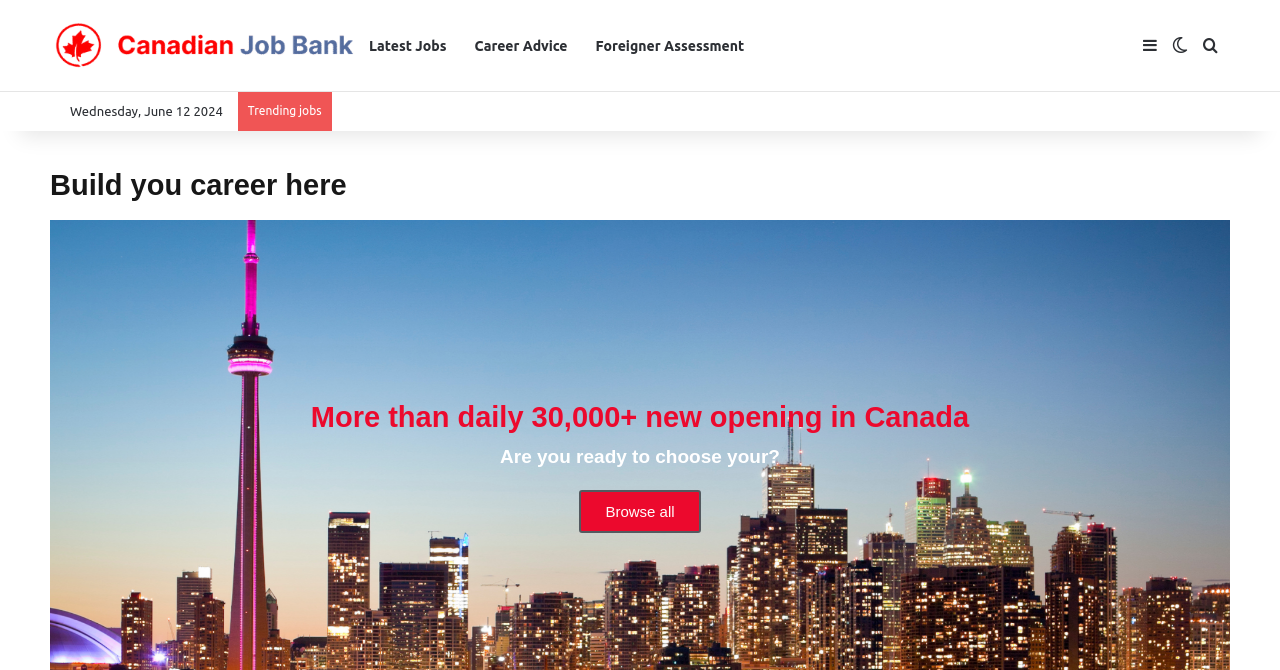How many new job openings are mentioned on the page?
Answer the question with just one word or phrase using the image.

30,000+